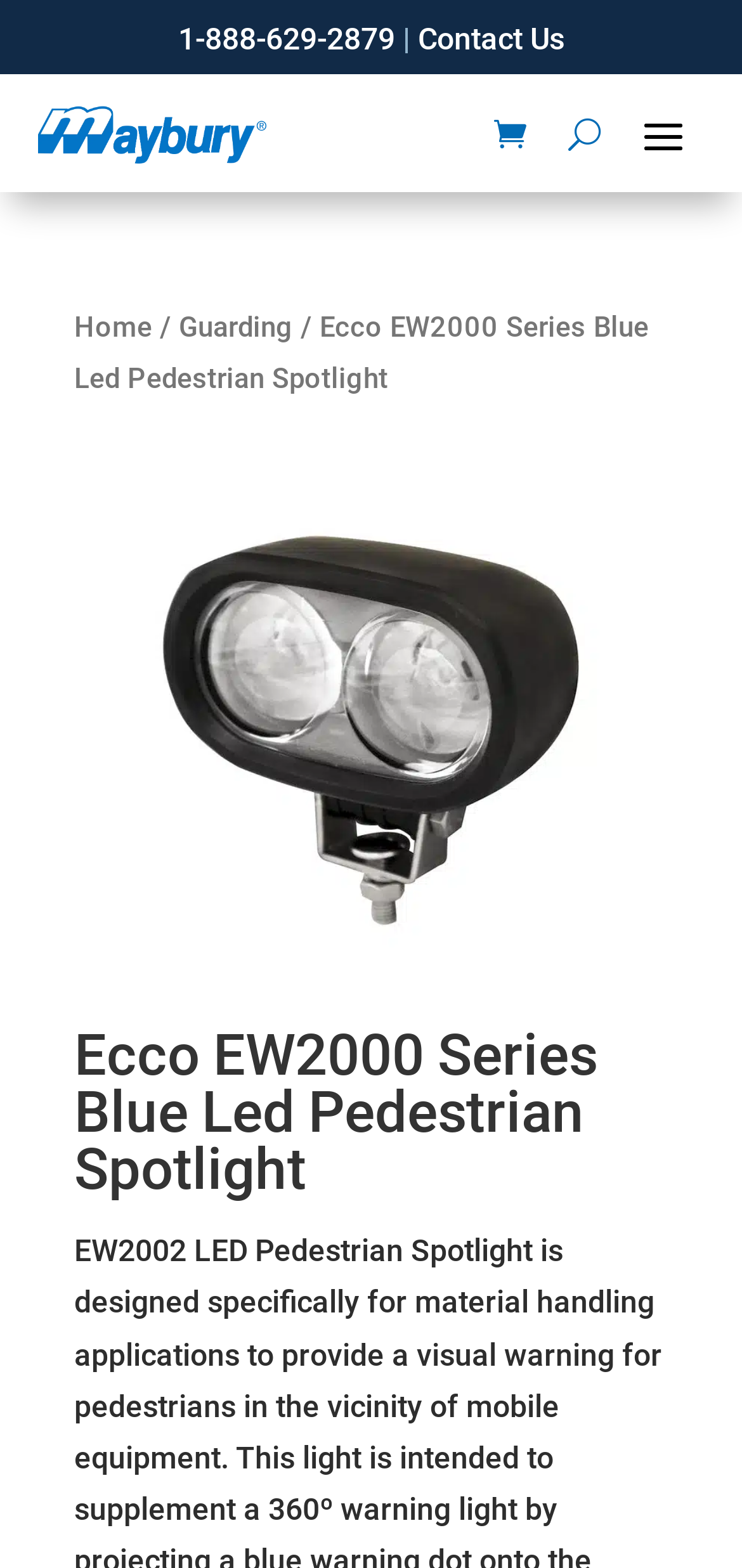Provide a short answer using a single word or phrase for the following question: 
What type of product is on this page?

Pedestrian Spotlight